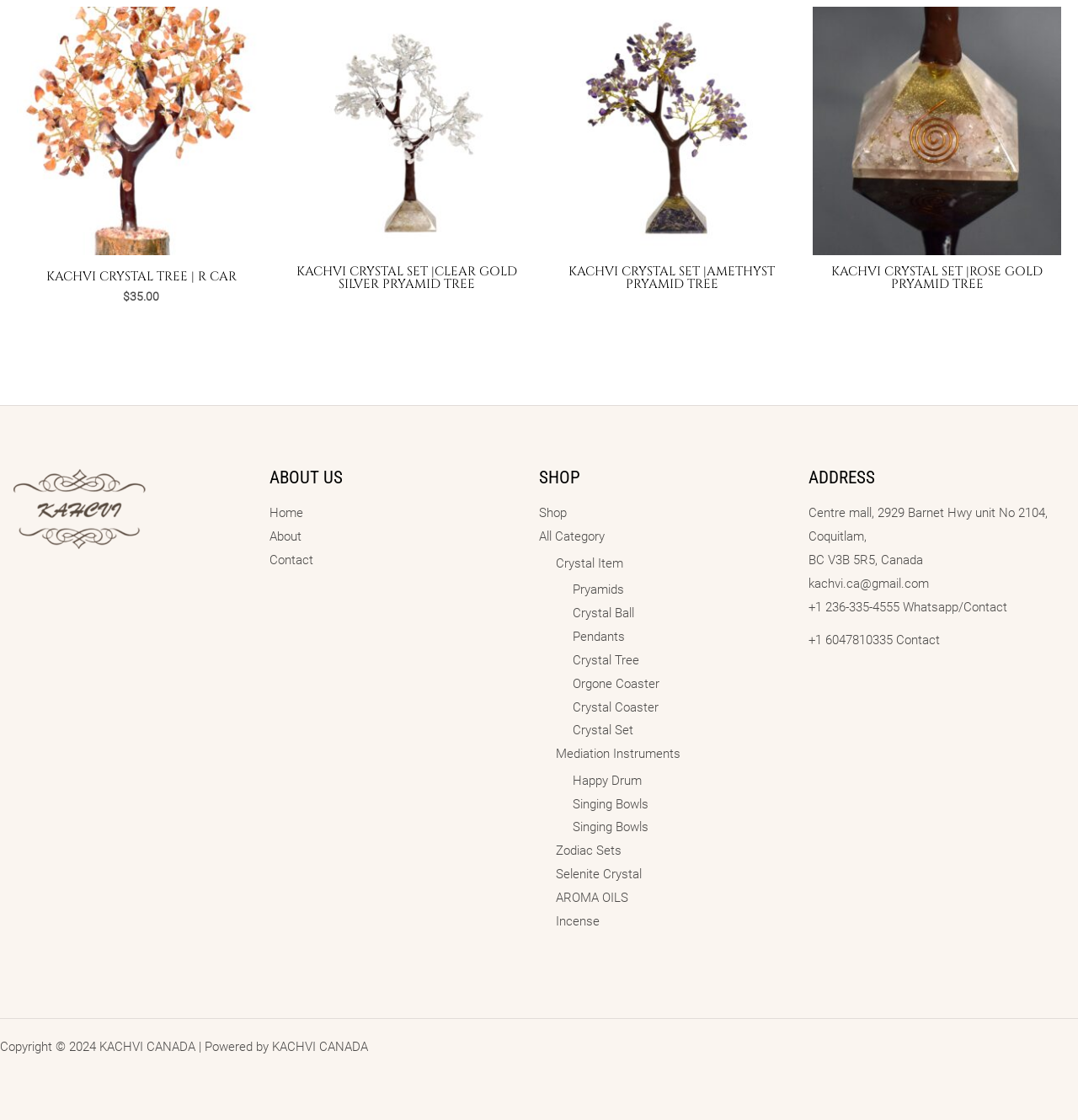What is the address of KACHVI CANADA?
Provide a thorough and detailed answer to the question.

The address of KACHVI CANADA can be found in the Footer Widget 4 section, which is located at the bottom of the webpage. The address is provided as a link element with the text 'Centre mall, 2929 Barnet Hwy unit No 2104, Coquitlam, BC V3B 5R5, Canada'.